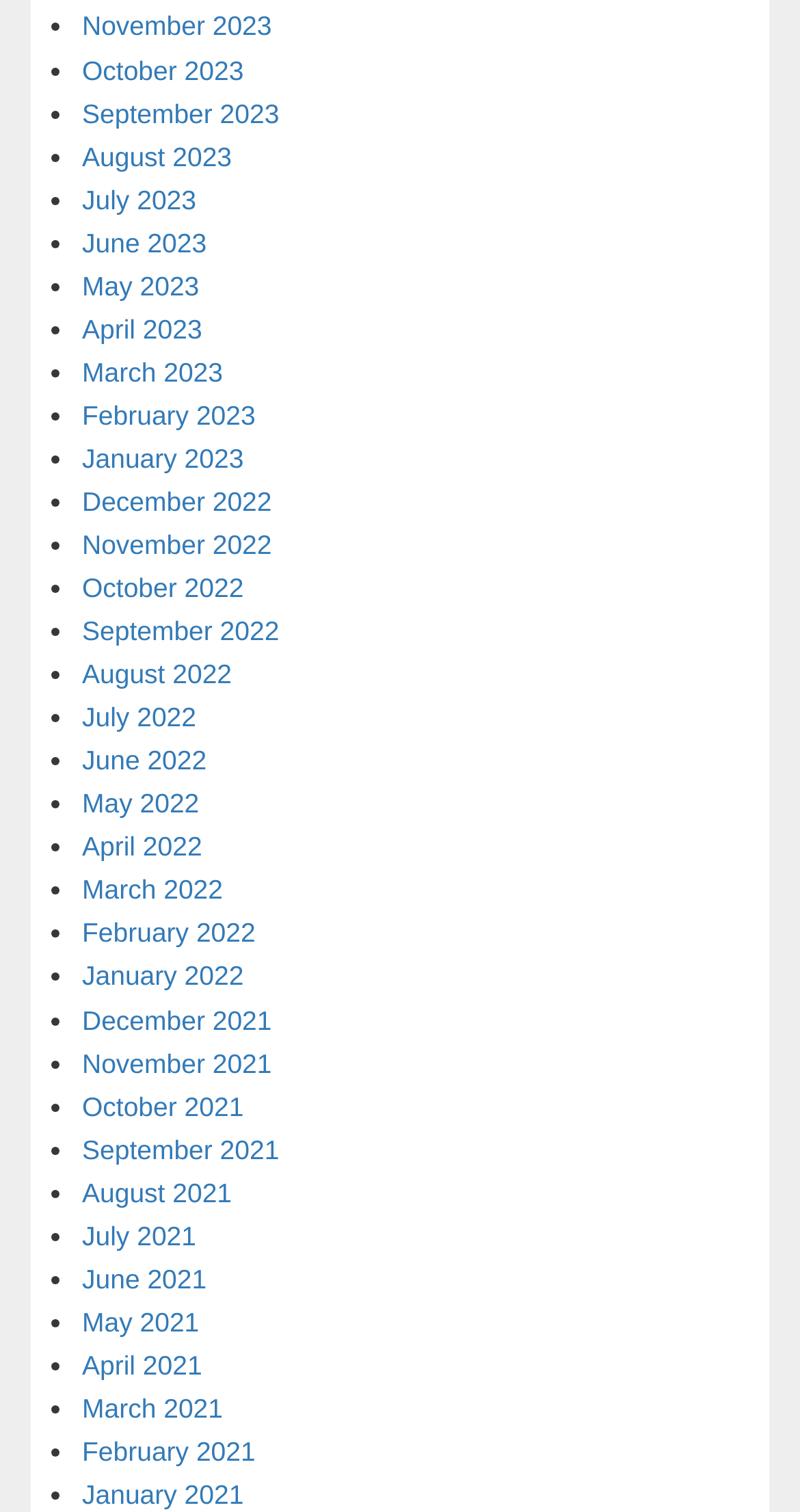What is the earliest month listed?
Please use the image to deliver a detailed and complete answer.

I looked at the links on the webpage and found the earliest month listed is January 2021, which is at the bottom of the list.